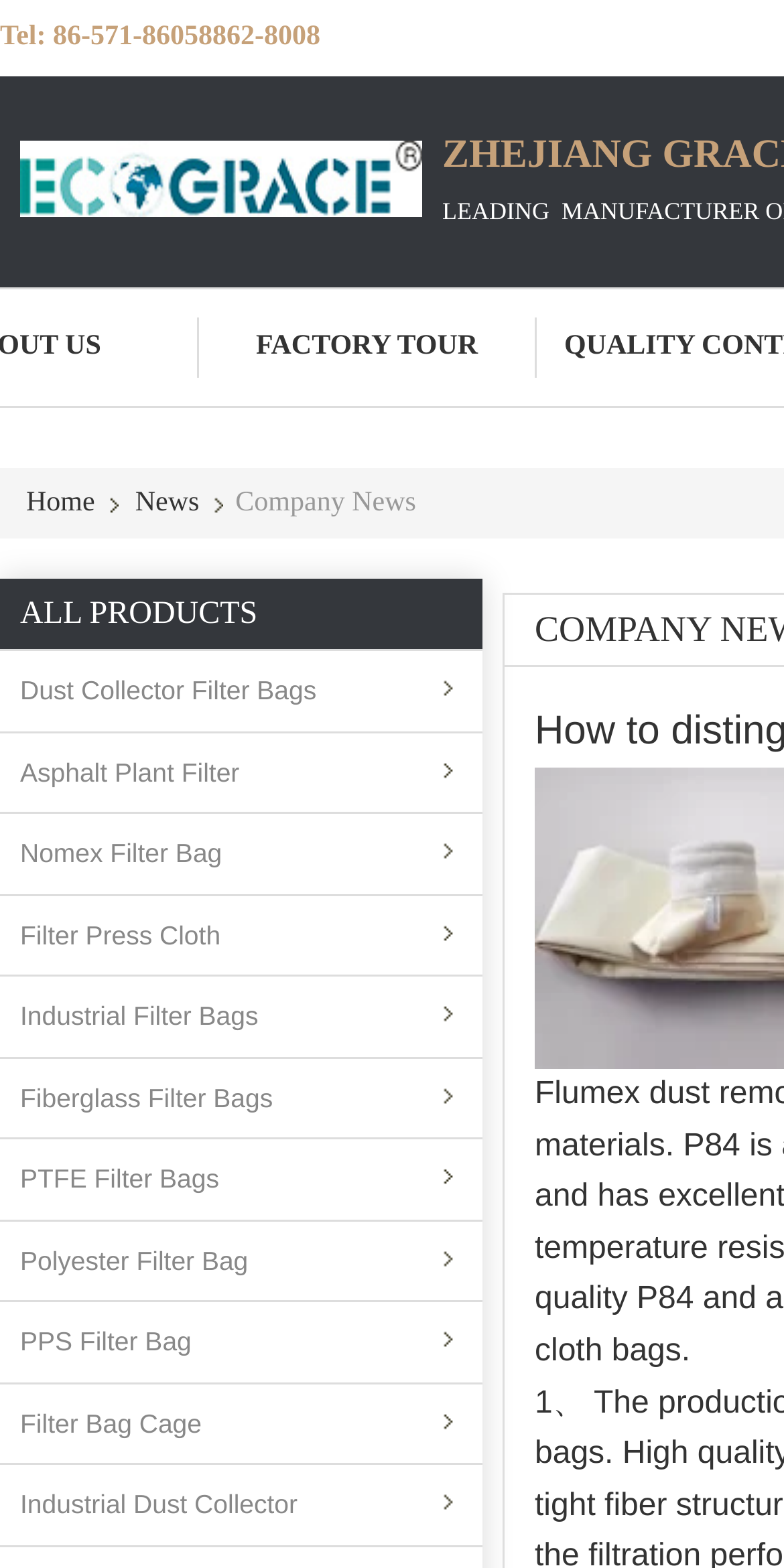Identify the bounding box coordinates of the area that should be clicked in order to complete the given instruction: "Visit the factory tour page". The bounding box coordinates should be four float numbers between 0 and 1, i.e., [left, top, right, bottom].

[0.254, 0.202, 0.684, 0.241]